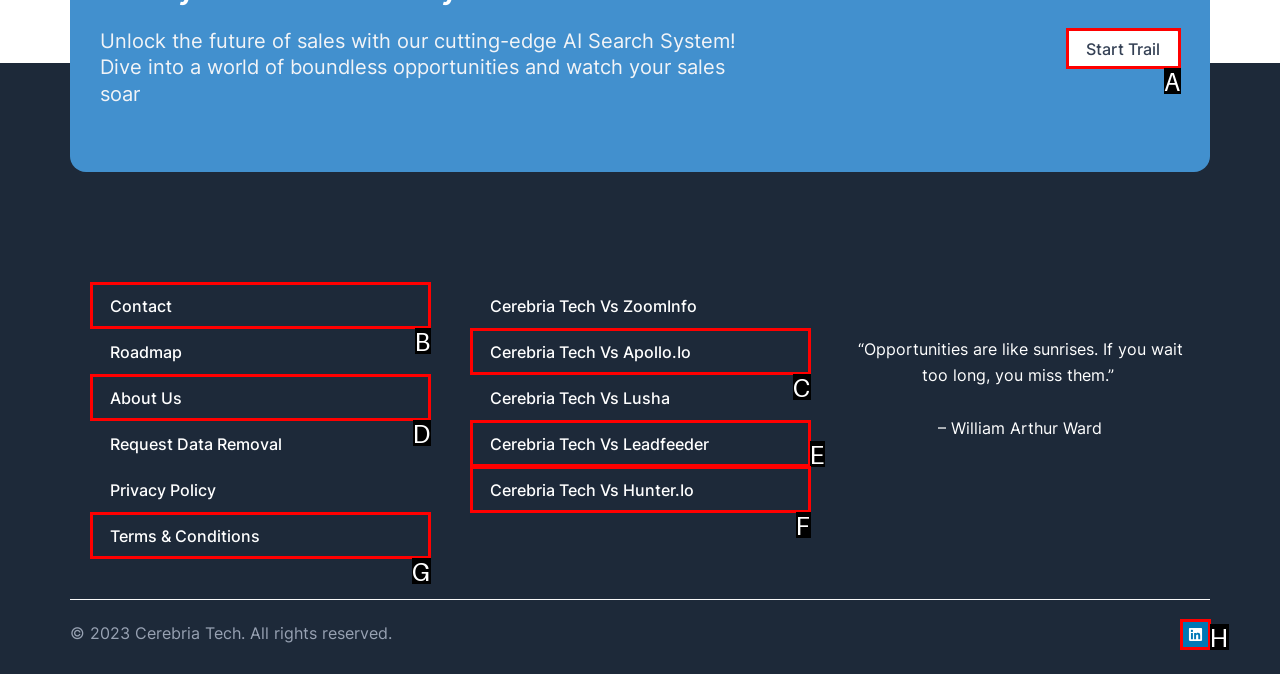Determine the HTML element that best aligns with the description: Linkedin
Answer with the appropriate letter from the listed options.

H